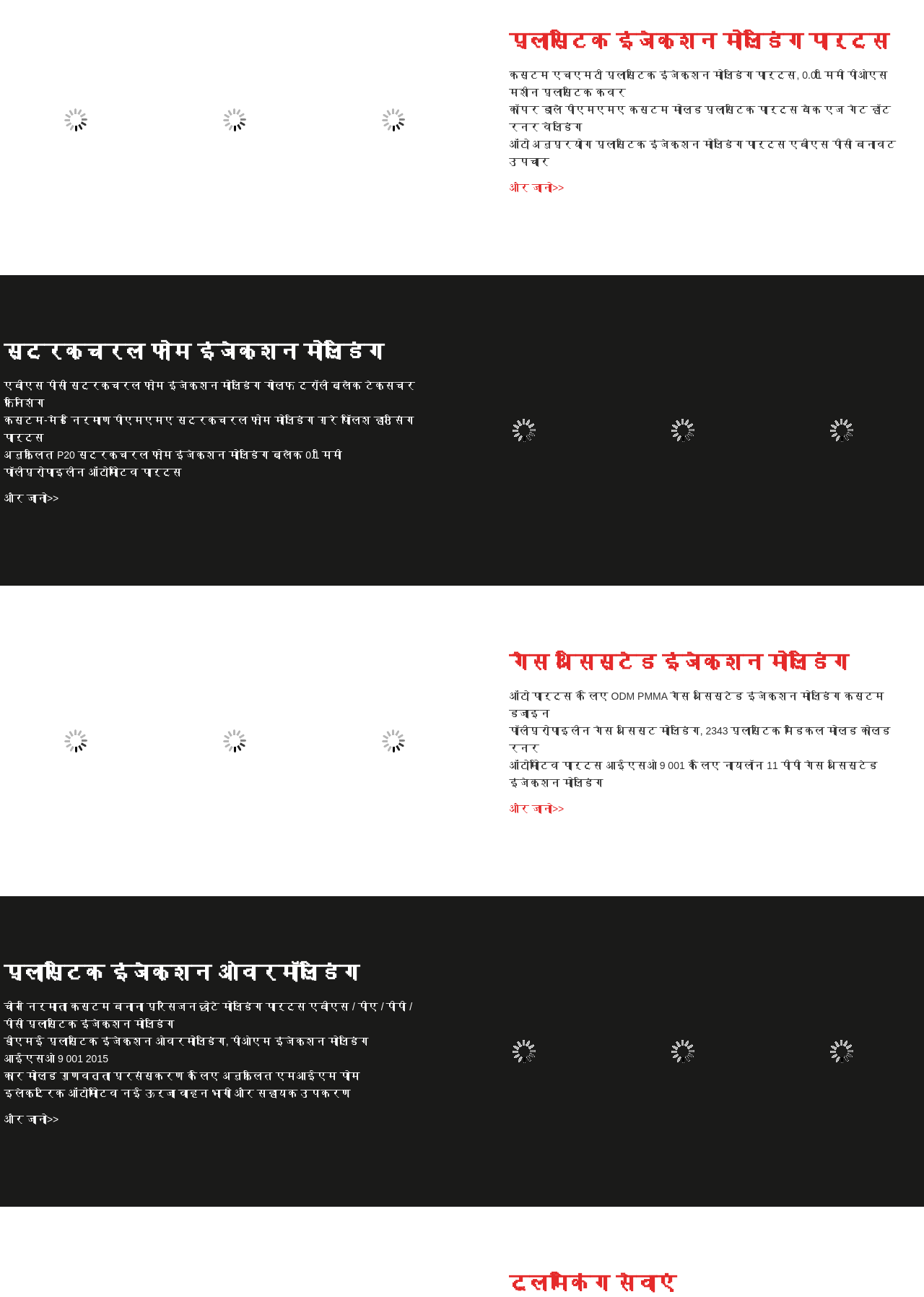Is there a 'Learn More' button on this webpage?
Using the details shown in the screenshot, provide a comprehensive answer to the question.

I have thoroughly examined the webpage and did not find any 'Learn More' button. The webpage primarily consists of links and images, with no prominent call-to-action buttons like 'Learn More'.